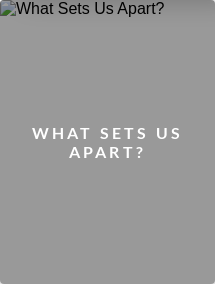Generate a detailed caption that encompasses all aspects of the image.

The image features a prominent heading that reads "WHAT SETS US APART?" displayed in bold, white text against a muted gray background. This visually striking text emphasizes the distinct values and characteristics that define the organization or group, inviting viewers to explore the unique aspects that differentiate it from others. Positioned centrally in the image, the phrasing serves as a call to action, encouraging deeper engagement with the content that follows.